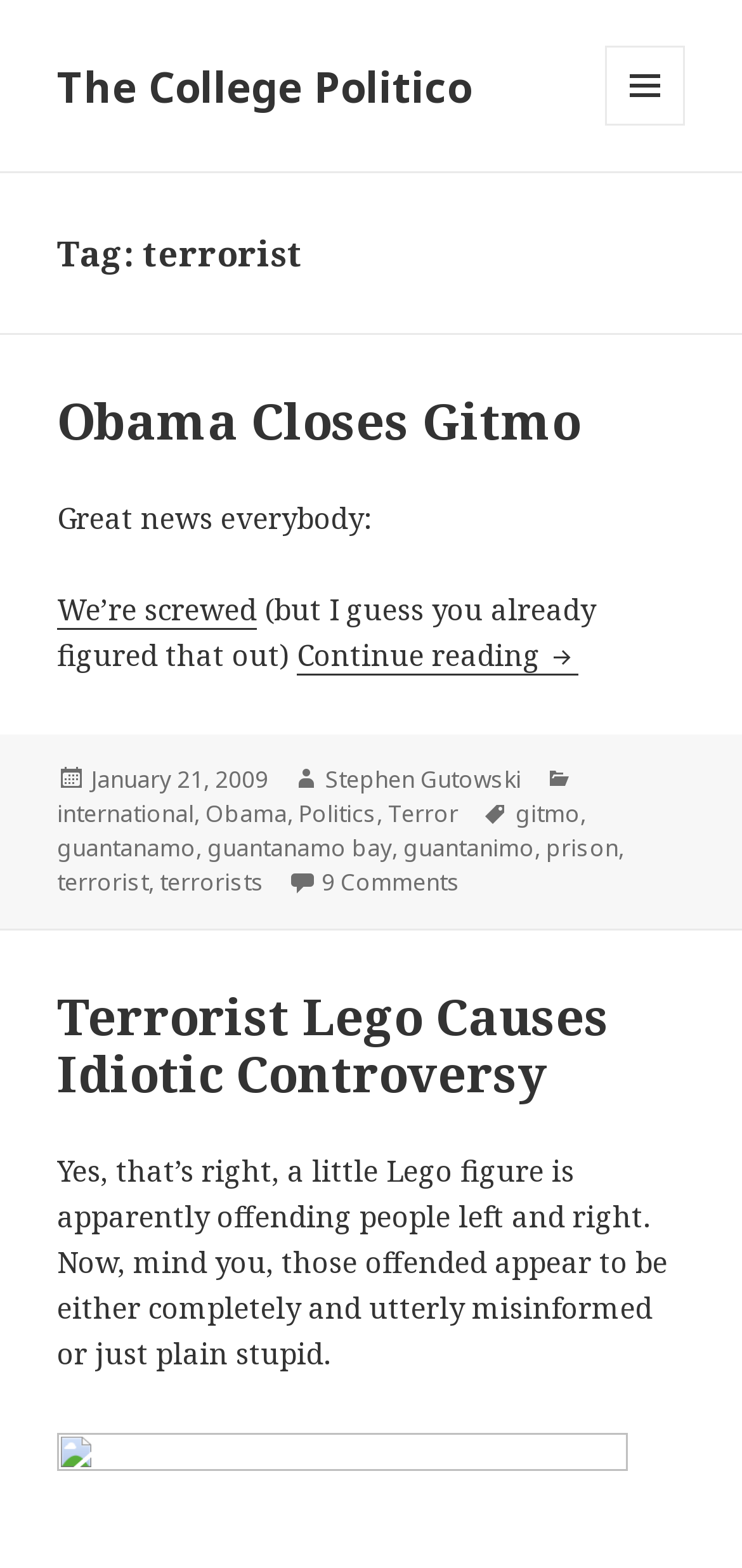Based on the image, give a detailed response to the question: What categories does the article belong to?

The categories of the article can be found in the footer section of the webpage, where it says 'Categories' followed by a list of links with the texts 'international', 'Obama', 'Politics', and 'Terror'.